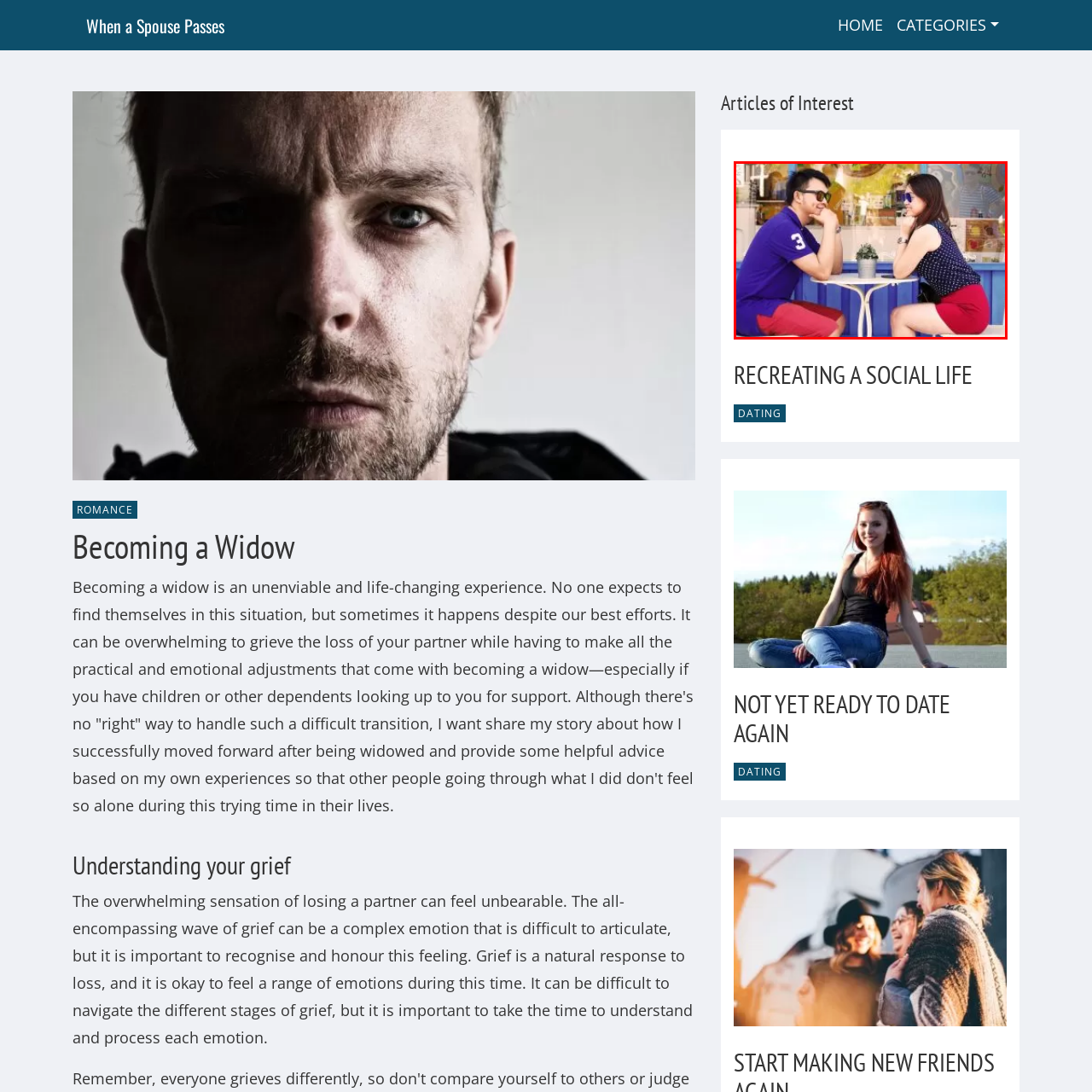Give a detailed account of the picture within the red bounded area.

In a vibrant café setting, a young couple engages in playful conversation, sitting across from each other at a small, round table. The man, wearing a purple polo shirt and stylish sunglasses, leans in with a confident smile, resting his chin on his hand. Opposite him, the woman sports a polka-dotted top and a chic red skirt, gazing back with a hint of flirtation, her sunglasses perched on her face. The backdrop features colorful decorations that enhance the lively atmosphere, while a small potted plant adds a touch of greenery to their intimate setting. This image captures a moment of connection and lightheartedness between two individuals, reflecting the joy of budding romance.